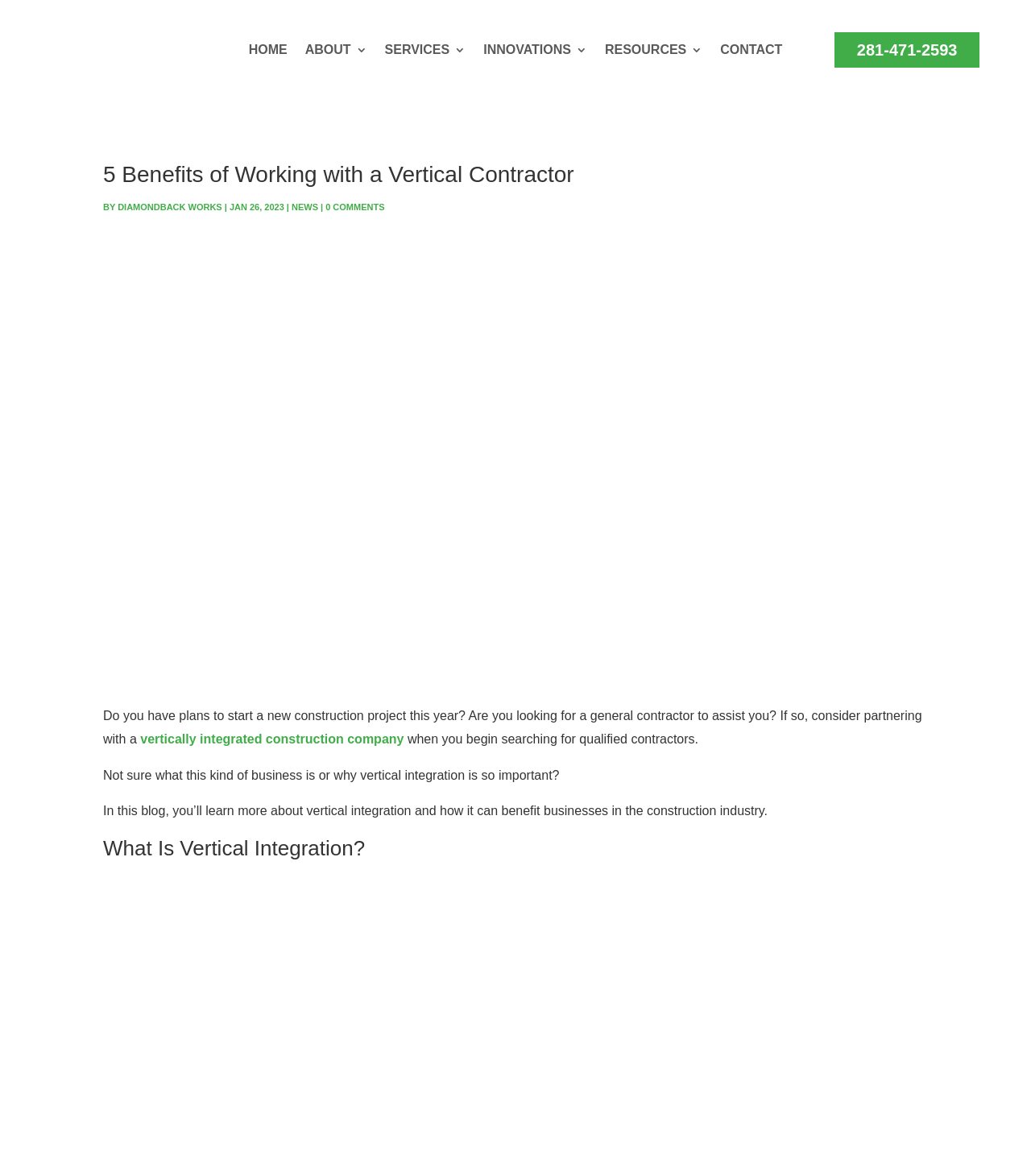Find the bounding box of the web element that fits this description: "Diamondback Works".

[0.114, 0.172, 0.215, 0.18]